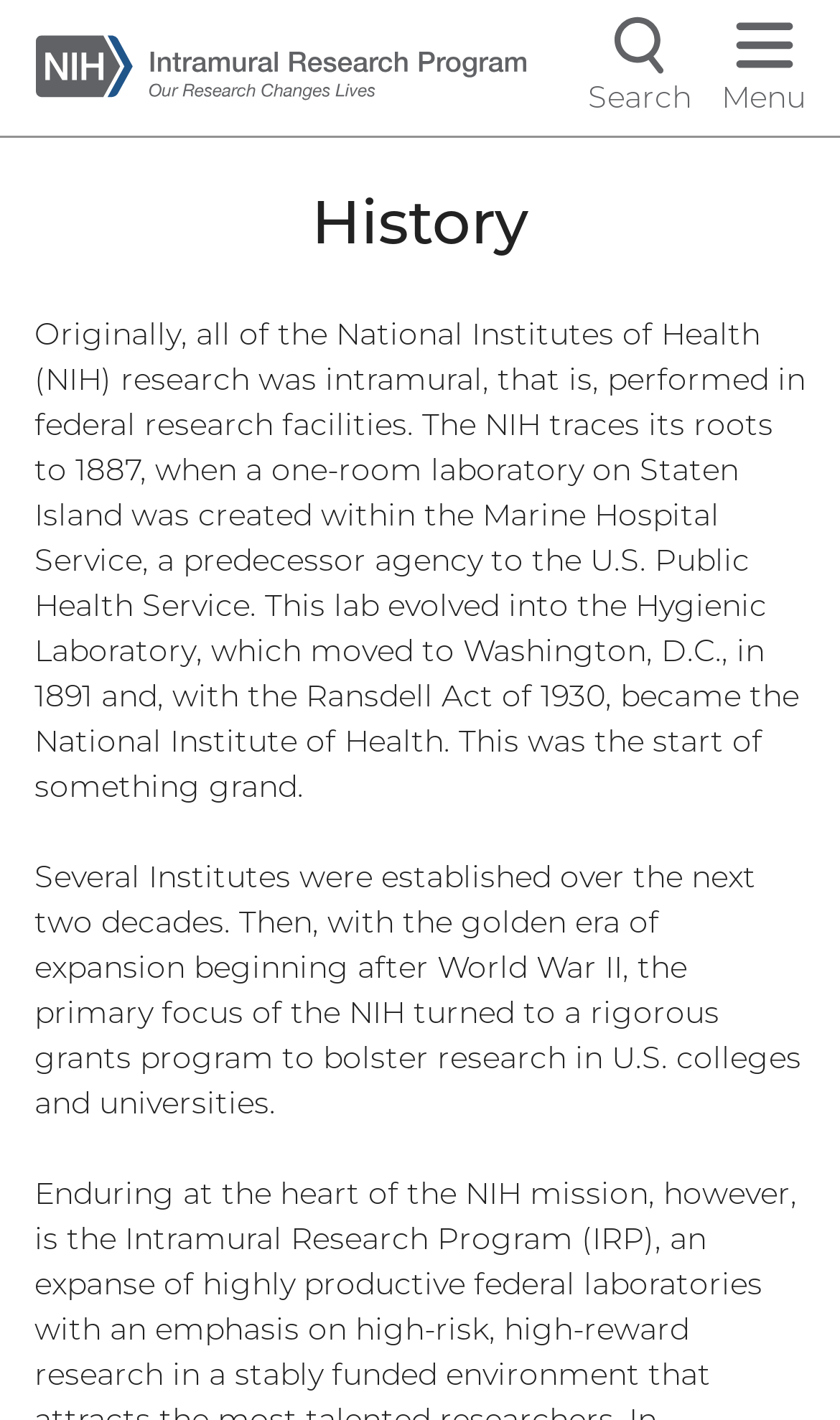Identify the bounding box of the HTML element described here: "Menu". Provide the coordinates as four float numbers between 0 and 1: [left, top, right, bottom].

[0.859, 0.011, 0.959, 0.085]